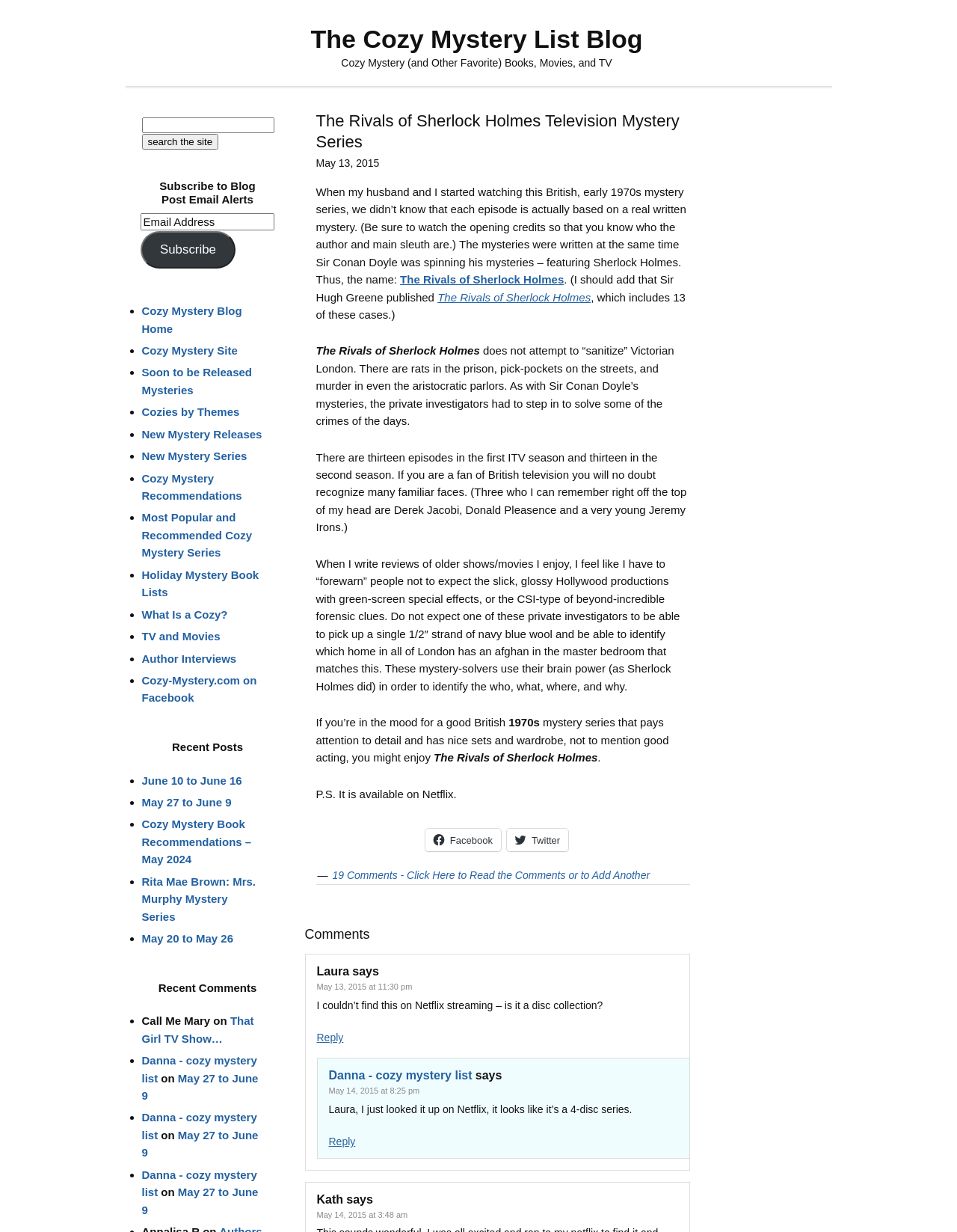What is the name of the author who published 'The Rivals of Sherlock Holmes'?
Based on the image, answer the question in a detailed manner.

The answer can be found in the article content where it states '(I should add that Sir Hugh Greene published The Rivals of Sherlock Holmes, which includes 13 of these cases.)'